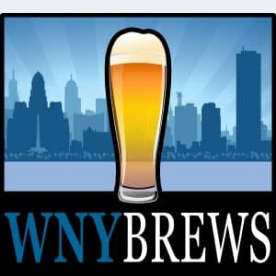What is the background of the 'WNYBrews' text?
Please answer using one word or phrase, based on the screenshot.

Dark